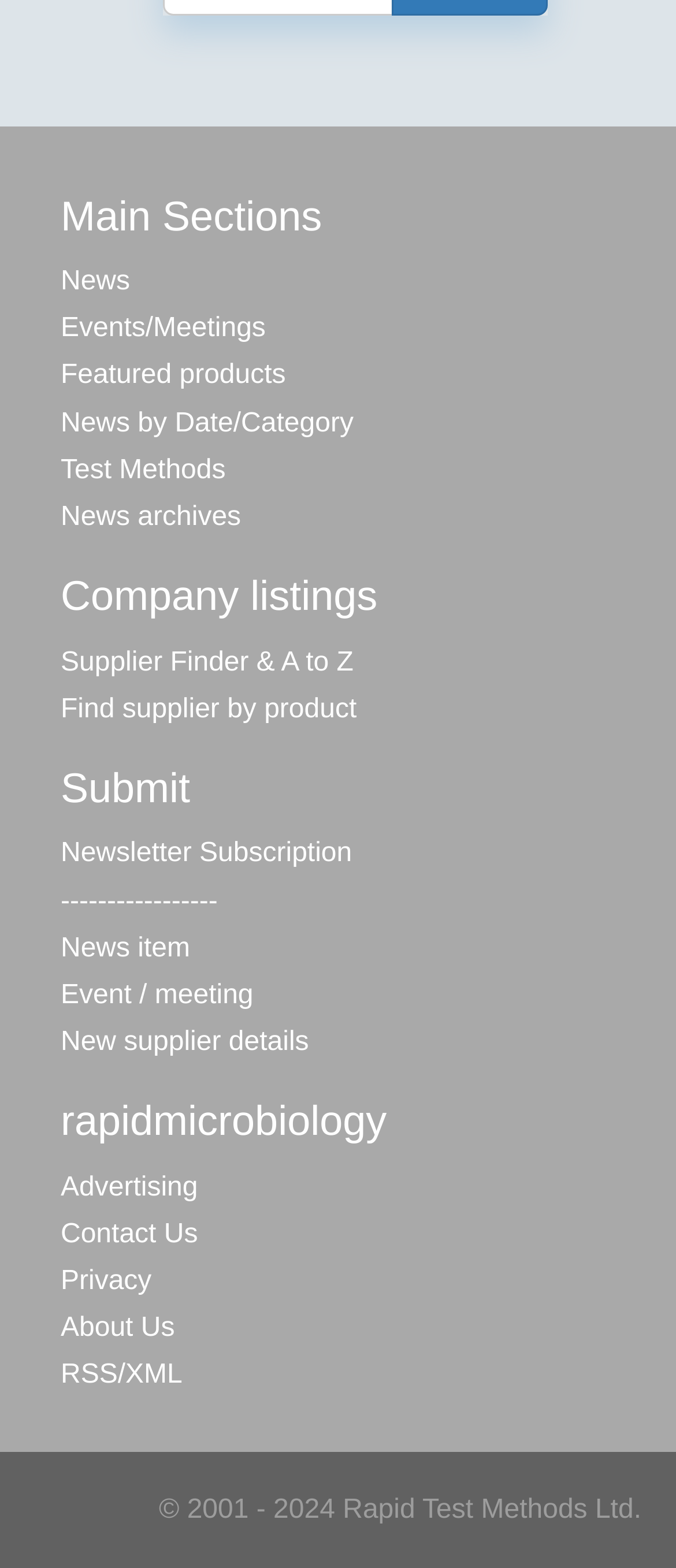What is the copyright year range of the website?
Analyze the image and deliver a detailed answer to the question.

The copyright year range can be found at the bottom of the webpage, where it states '© 2001 - 2024 Rapid Test Methods Ltd.', indicating that the website has been in operation since 2001 and the copyright is valid until 2024.